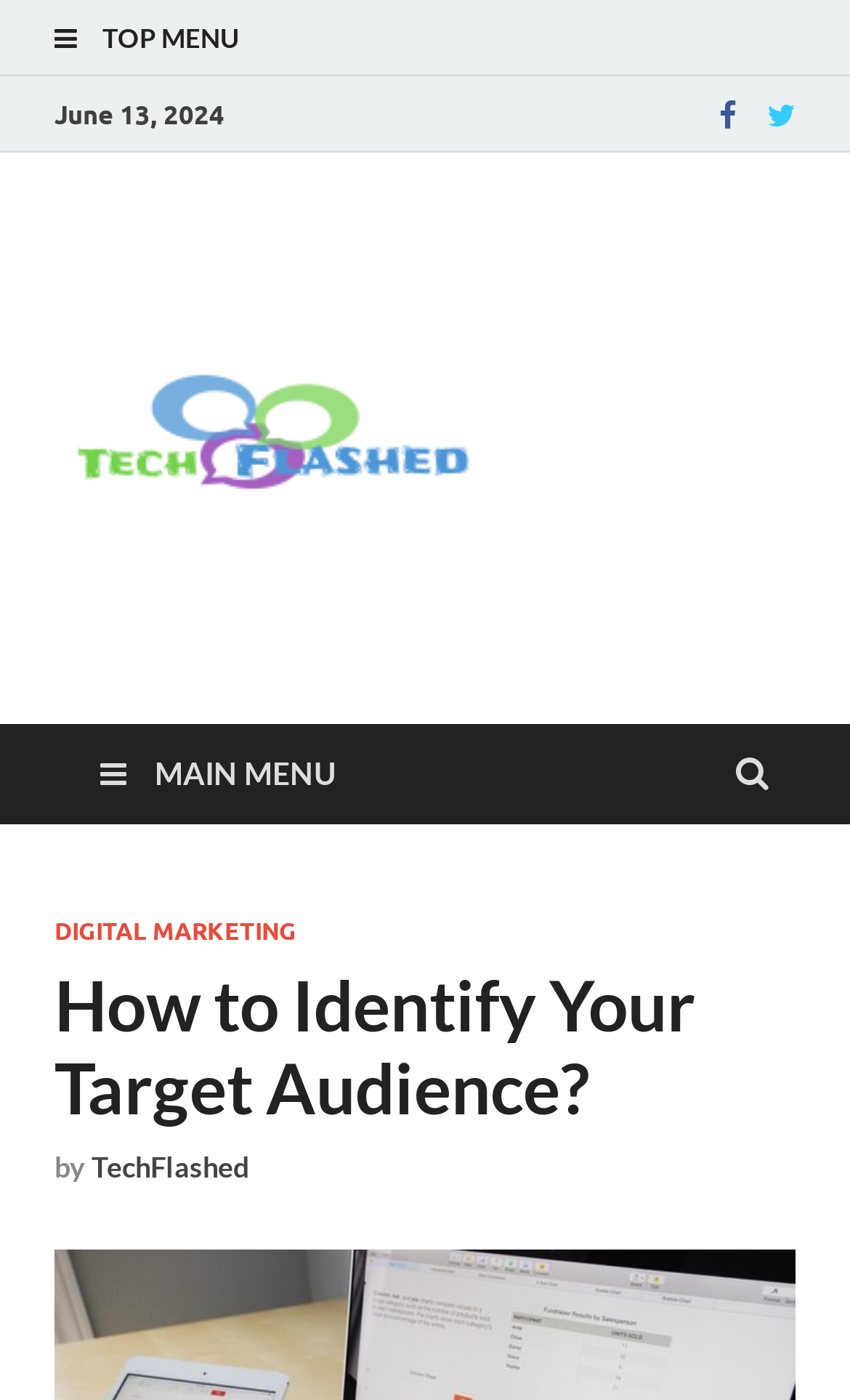Based on the image, please respond to the question with as much detail as possible:
Who is the author of the article?

The author of the article is 'TechFlashed', which is mentioned at the bottom of the main heading section of the webpage, along with the text 'by'.